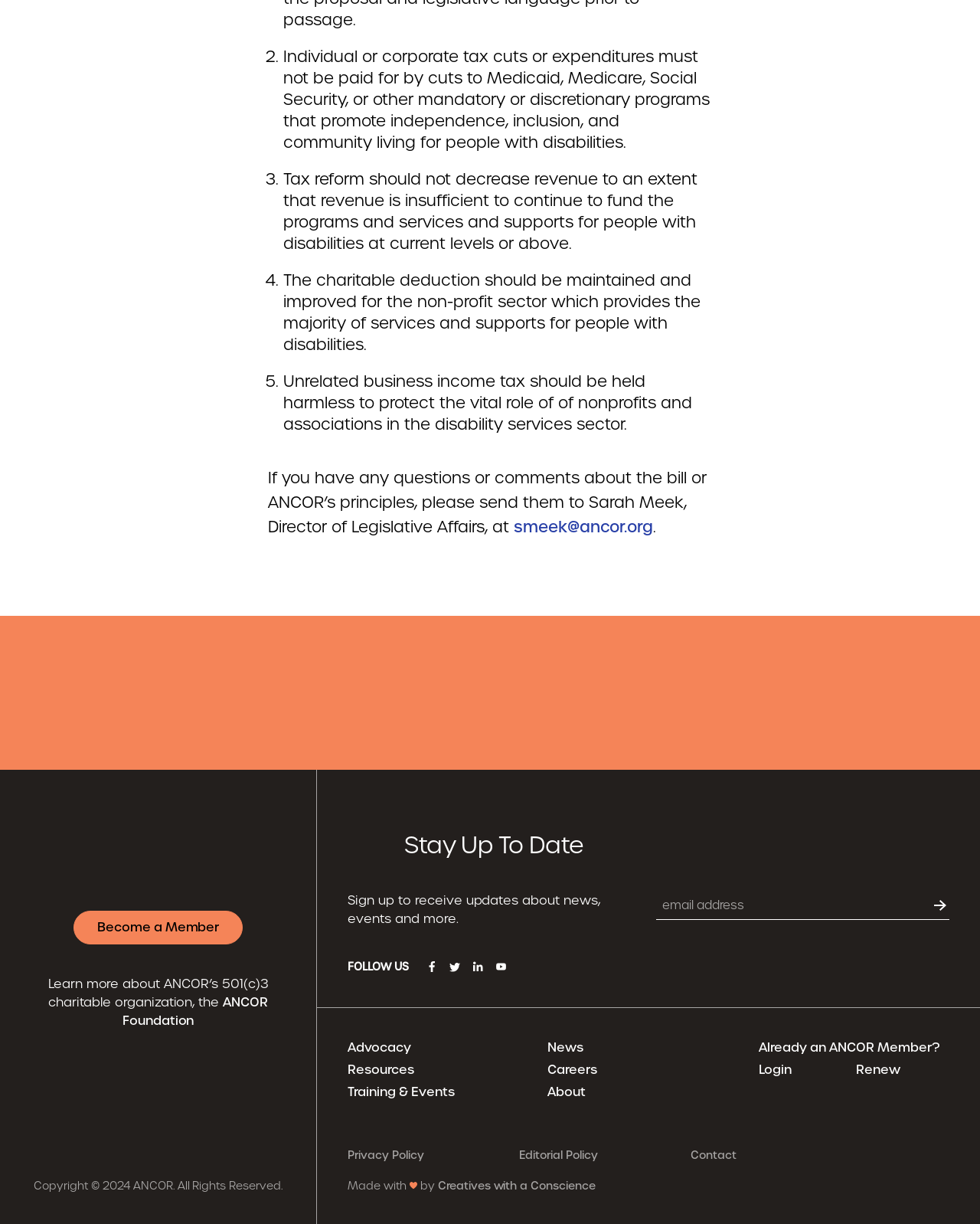What is the purpose of the 'Become a Member' button?
Based on the image content, provide your answer in one word or a short phrase.

To join ANCOR